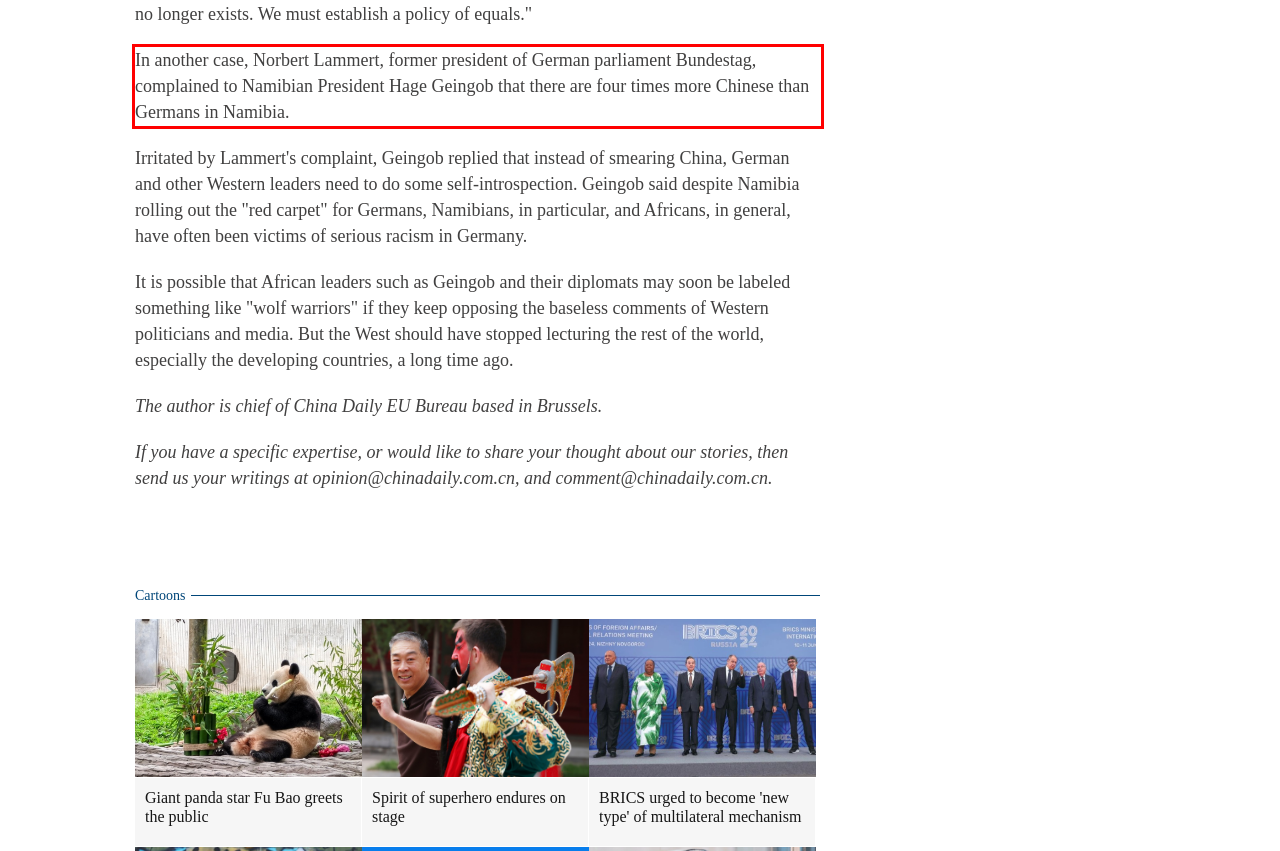Identify the red bounding box in the webpage screenshot and perform OCR to generate the text content enclosed.

In another case, Norbert Lammert, former president of German parliament Bundestag, complained to Namibian President Hage Geingob that there are four times more Chinese than Germans in Namibia.